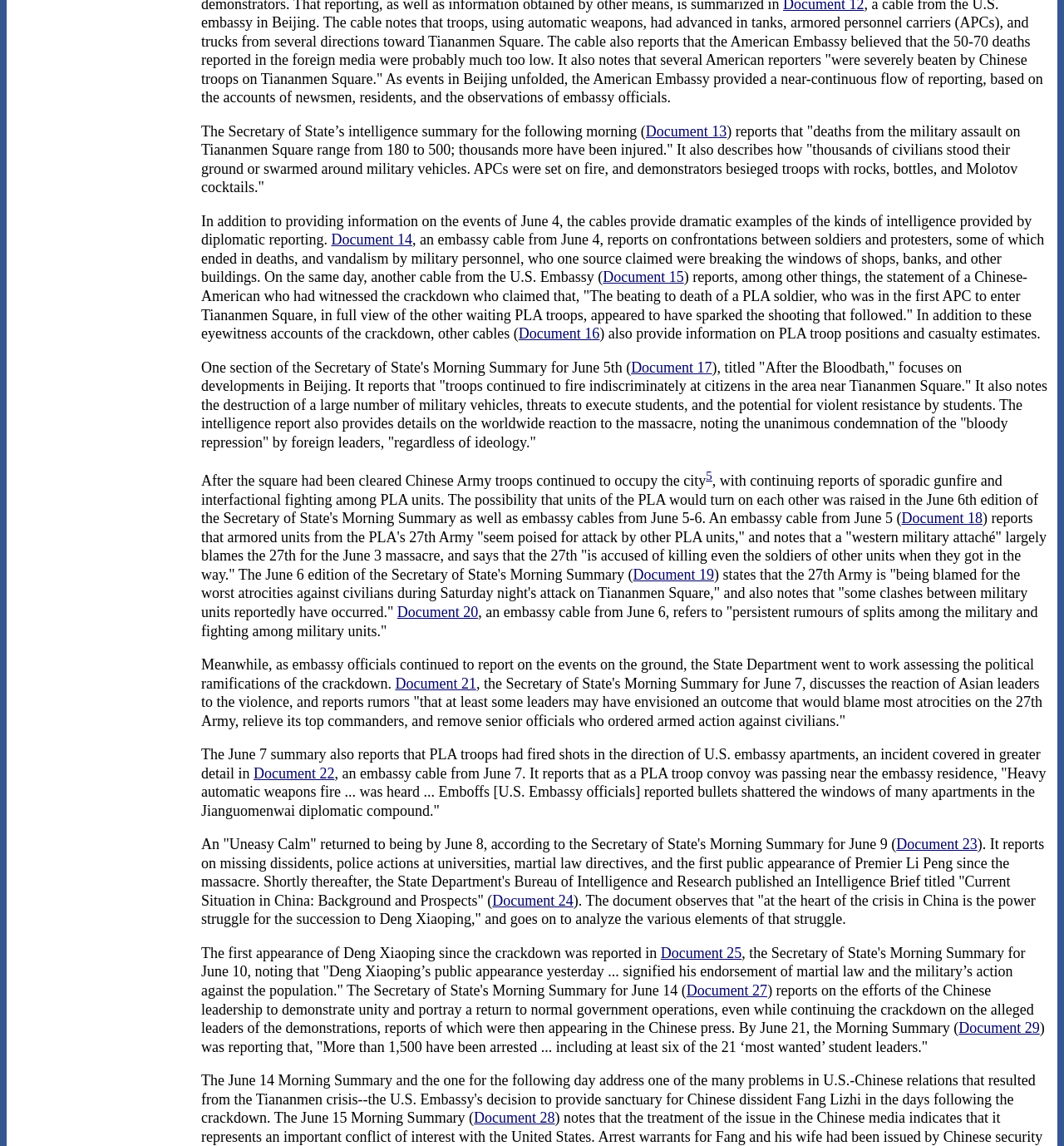Determine the bounding box coordinates of the region that needs to be clicked to achieve the task: "Click on Document 13".

[0.607, 0.107, 0.683, 0.122]